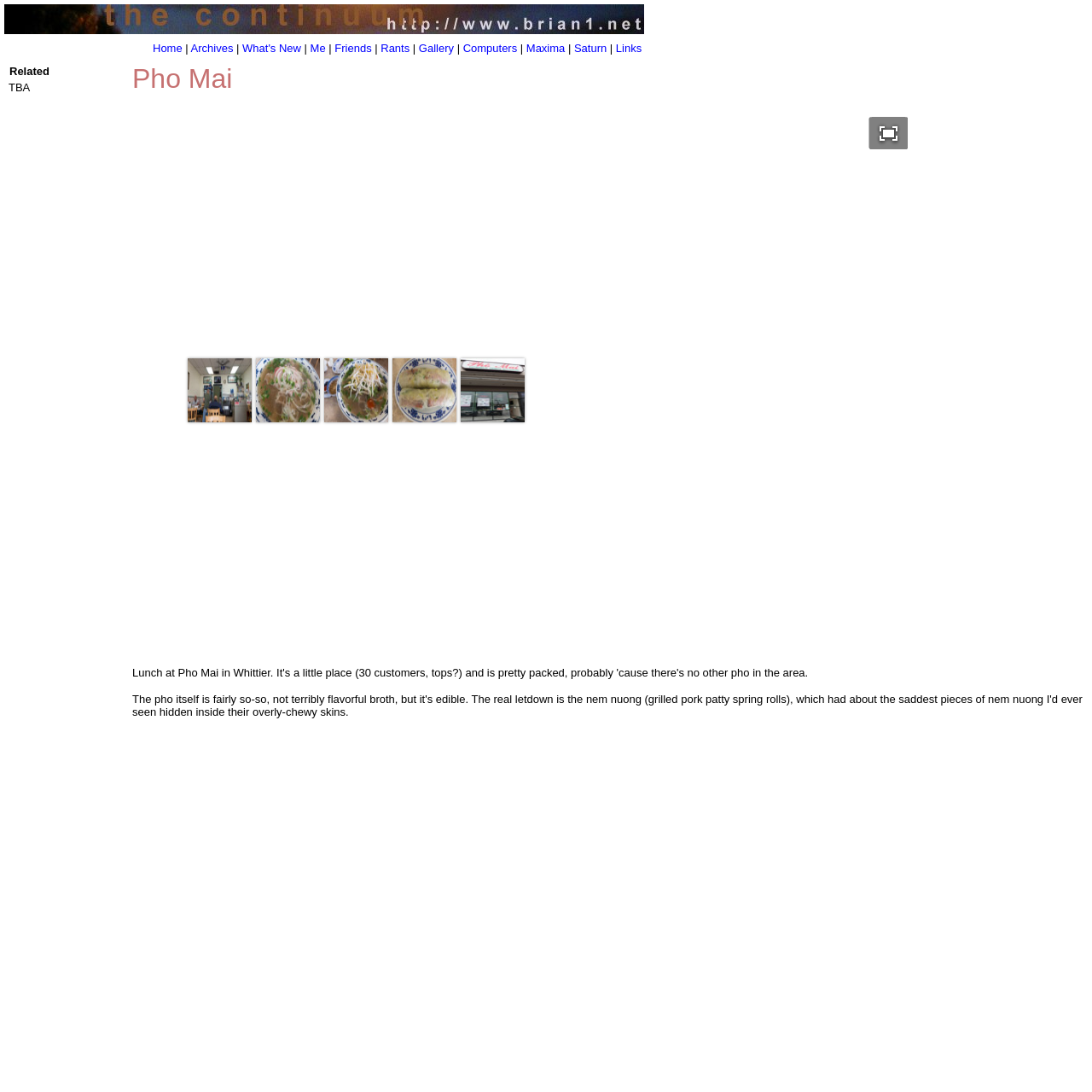Given the element description: "What's New", predict the bounding box coordinates of this UI element. The coordinates must be four float numbers between 0 and 1, given as [left, top, right, bottom].

[0.222, 0.038, 0.276, 0.05]